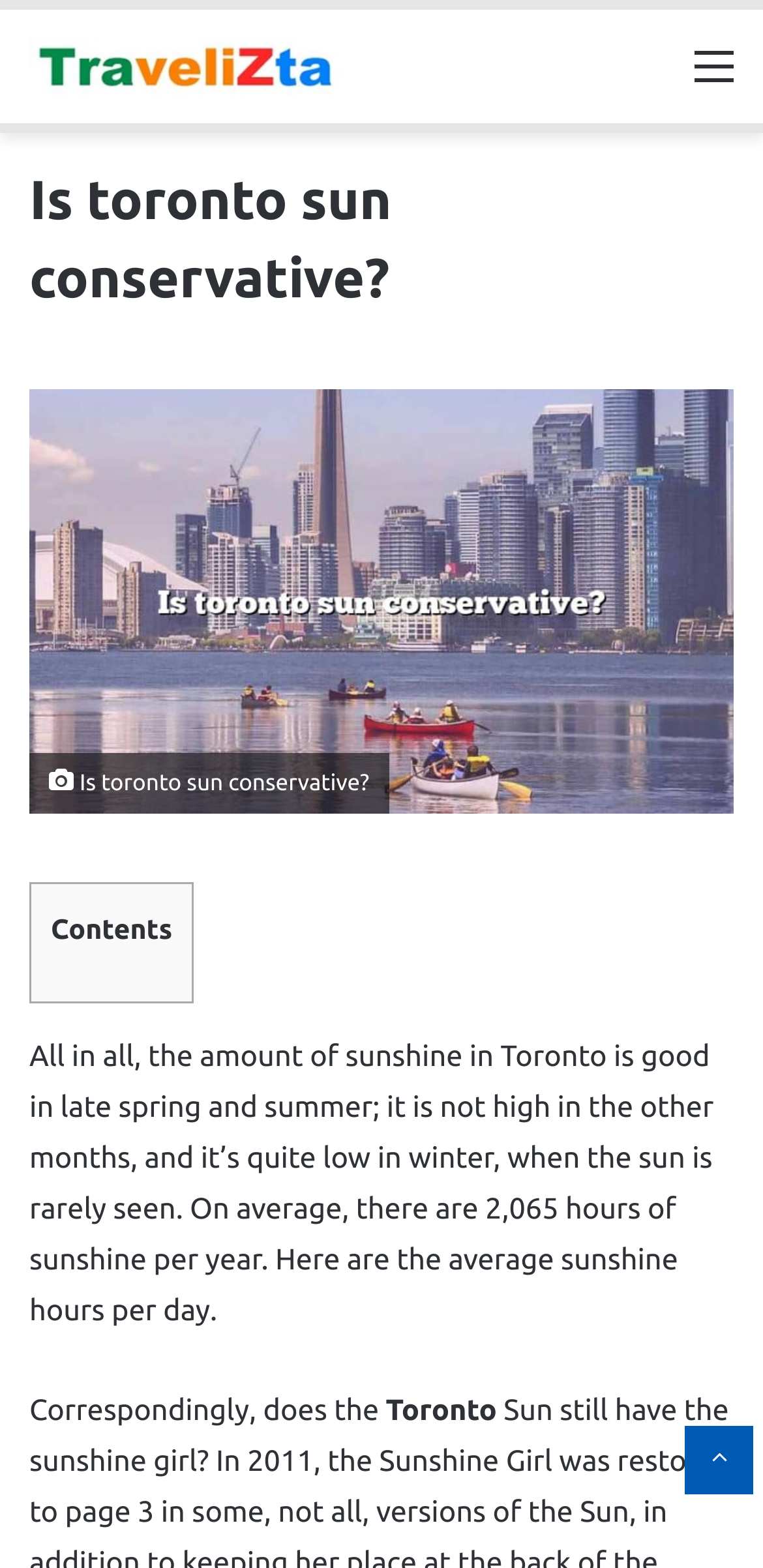Given the element description: "Back to top button", predict the bounding box coordinates of this UI element. The coordinates must be four float numbers between 0 and 1, given as [left, top, right, bottom].

[0.897, 0.909, 0.987, 0.953]